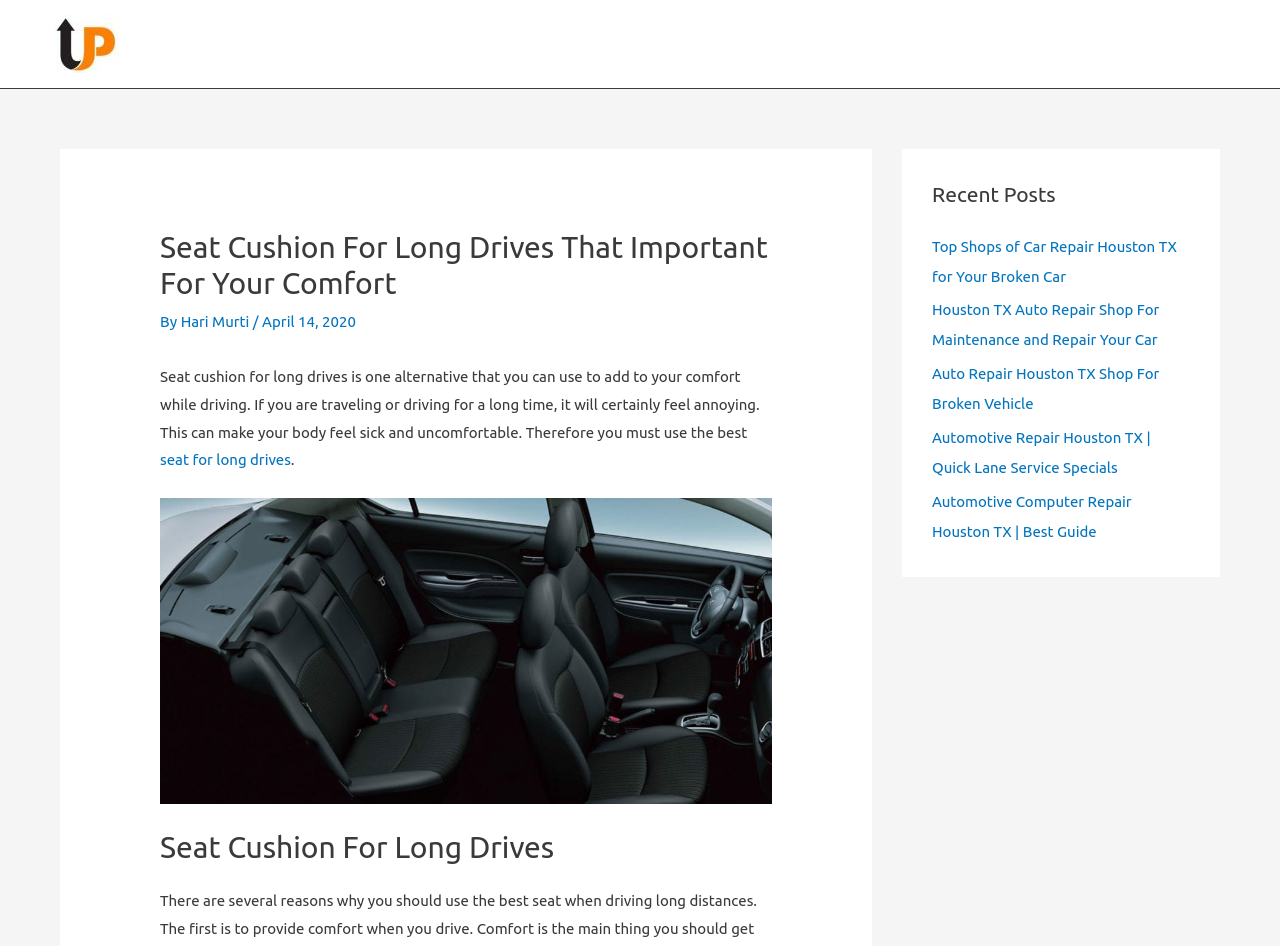Please reply to the following question with a single word or a short phrase:
What is the purpose of a seat cushion?

Add comfort while driving